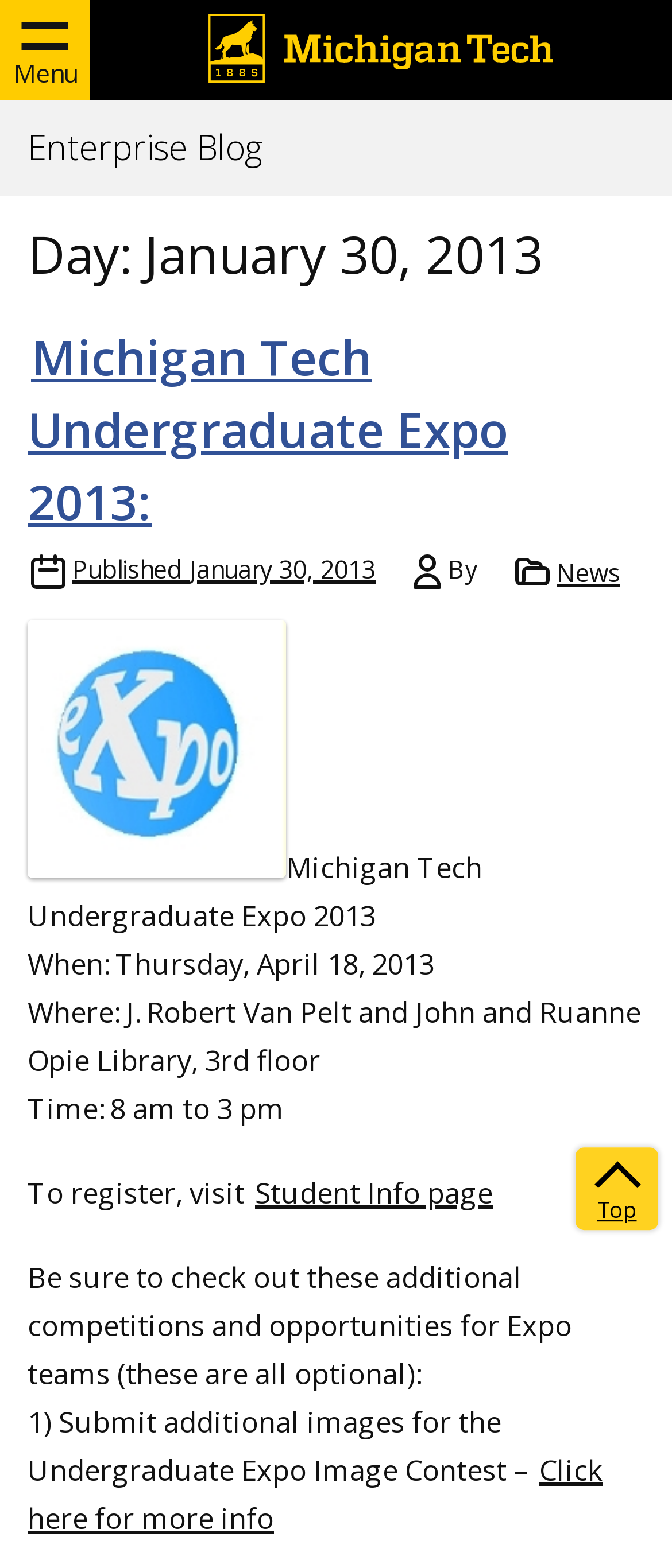Identify the bounding box coordinates of the region I need to click to complete this instruction: "Visit the Michigan Tech Logo page".

[0.305, 0.009, 0.828, 0.053]